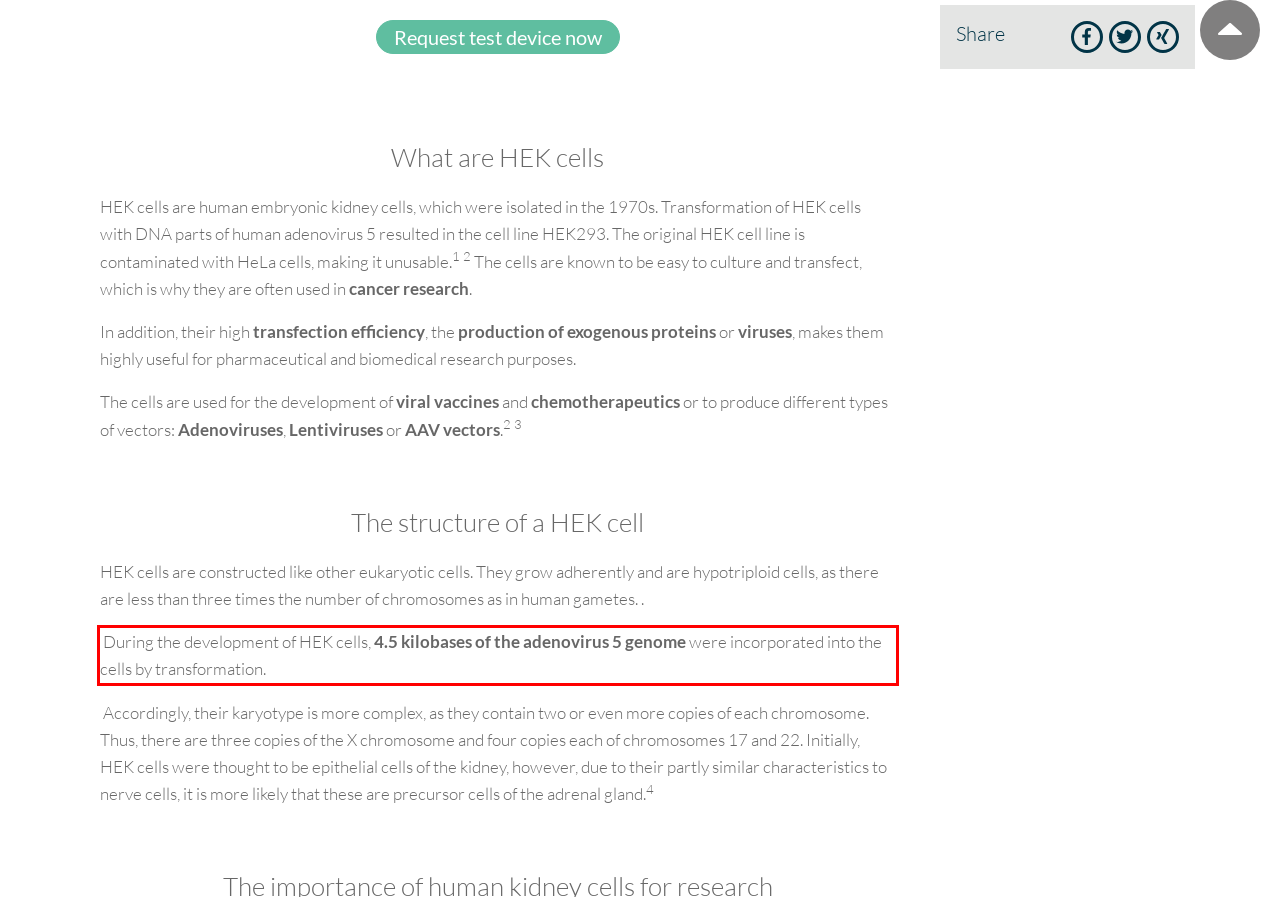Given the screenshot of a webpage, identify the red rectangle bounding box and recognize the text content inside it, generating the extracted text.

During the development of HEK cells, 4.5 kilobases of the adenovirus 5 genome were incorporated into the cells by transformation.